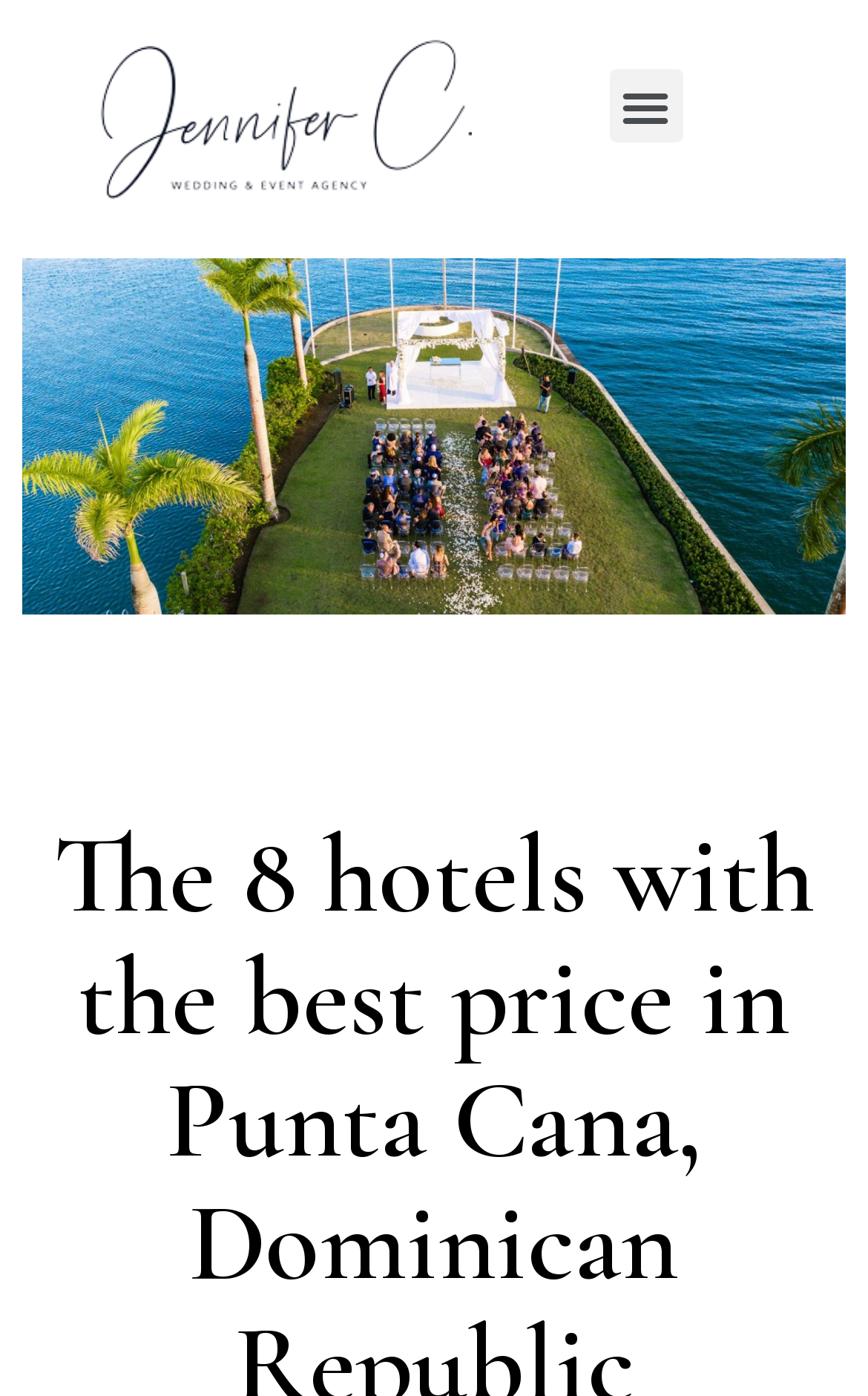From the webpage screenshot, predict the bounding box of the UI element that matches this description: "Menú".

[0.701, 0.05, 0.786, 0.103]